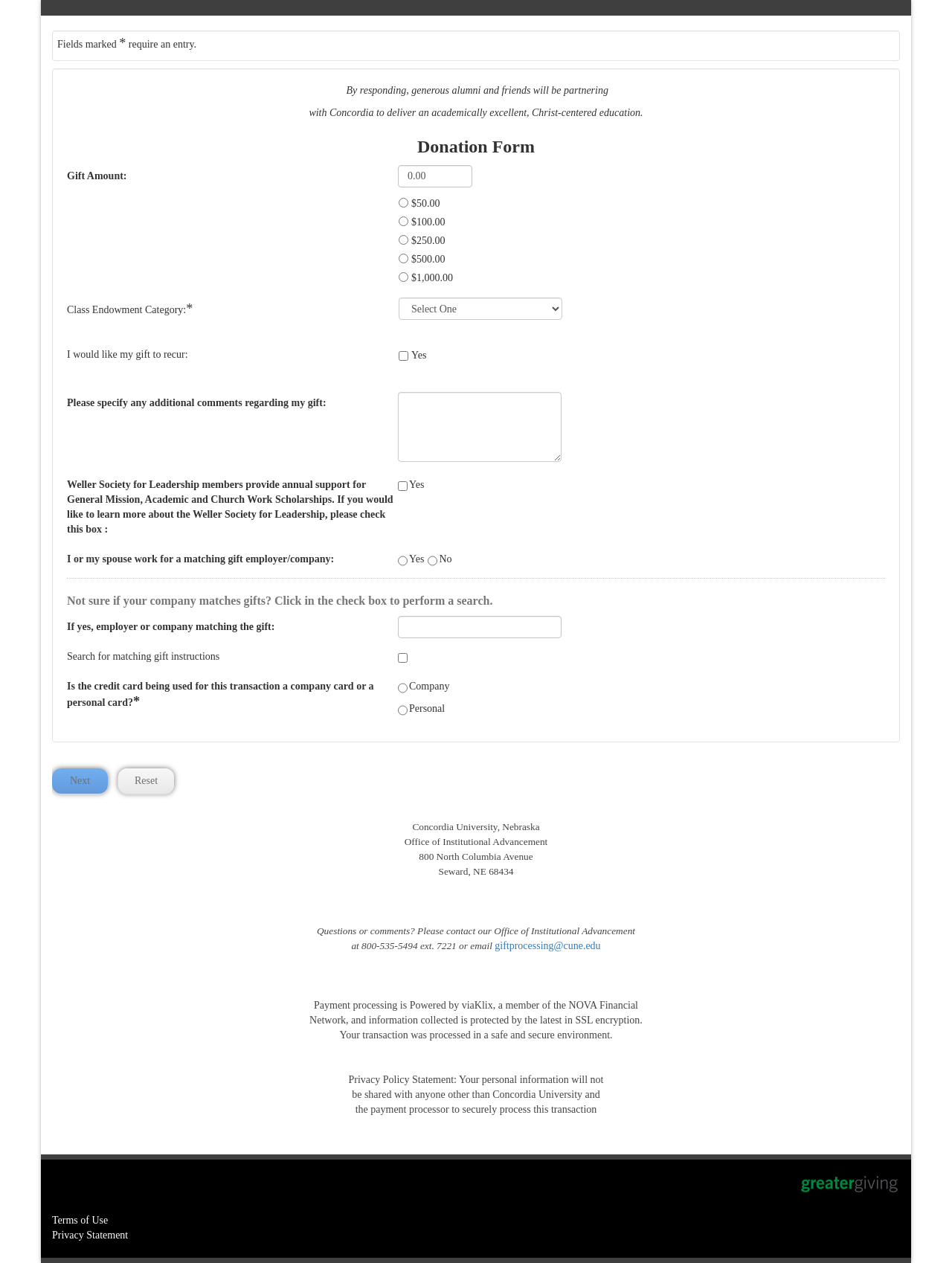Determine the coordinates of the bounding box that should be clicked to complete the instruction: "Enter gift amount". The coordinates should be represented by four float numbers between 0 and 1: [left, top, right, bottom].

[0.418, 0.131, 0.496, 0.148]